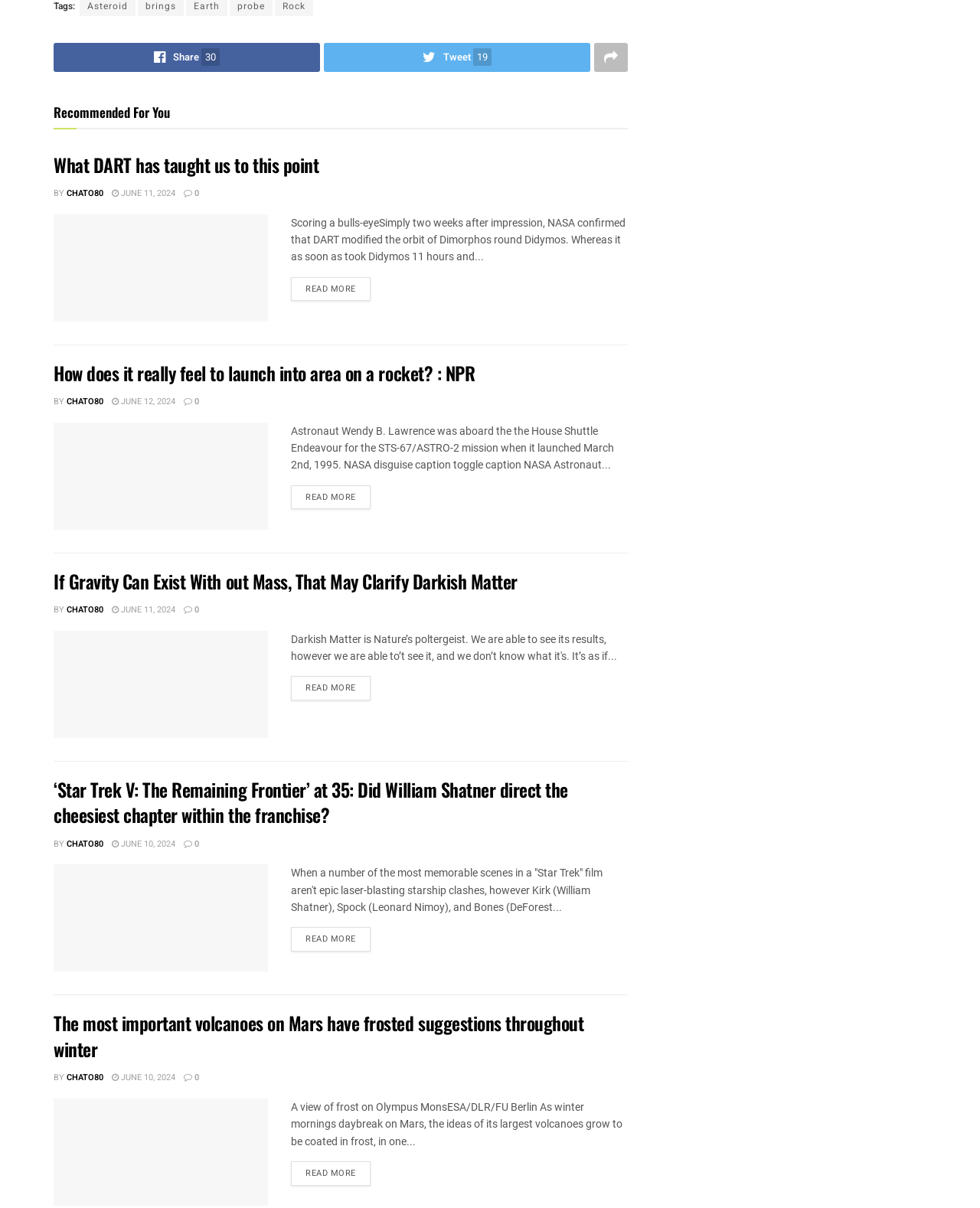Please provide a short answer using a single word or phrase for the question:
How many articles are on this webpage?

5